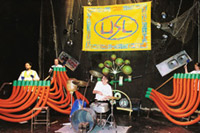Explain the scene depicted in the image, including all details.

The image captures a vibrant performance scene set against a dark backdrop, featuring a group of musicians showcasing a unique and imaginative stage design. Central to the composition is a drummer positioned in front of a drum set, flanked by oversized artistic representations of musical instruments made of colorful tubing, suggesting a creative take on sound production. Above them hangs a bold yellow banner emblazoned with the text "USL," adding an energetic flair to the atmosphere. The surrounding elements include large round props and speakers, contributing to a playful, immersive experience that blurs the line between music and visual art, creating an engaging and dynamic performance environment.